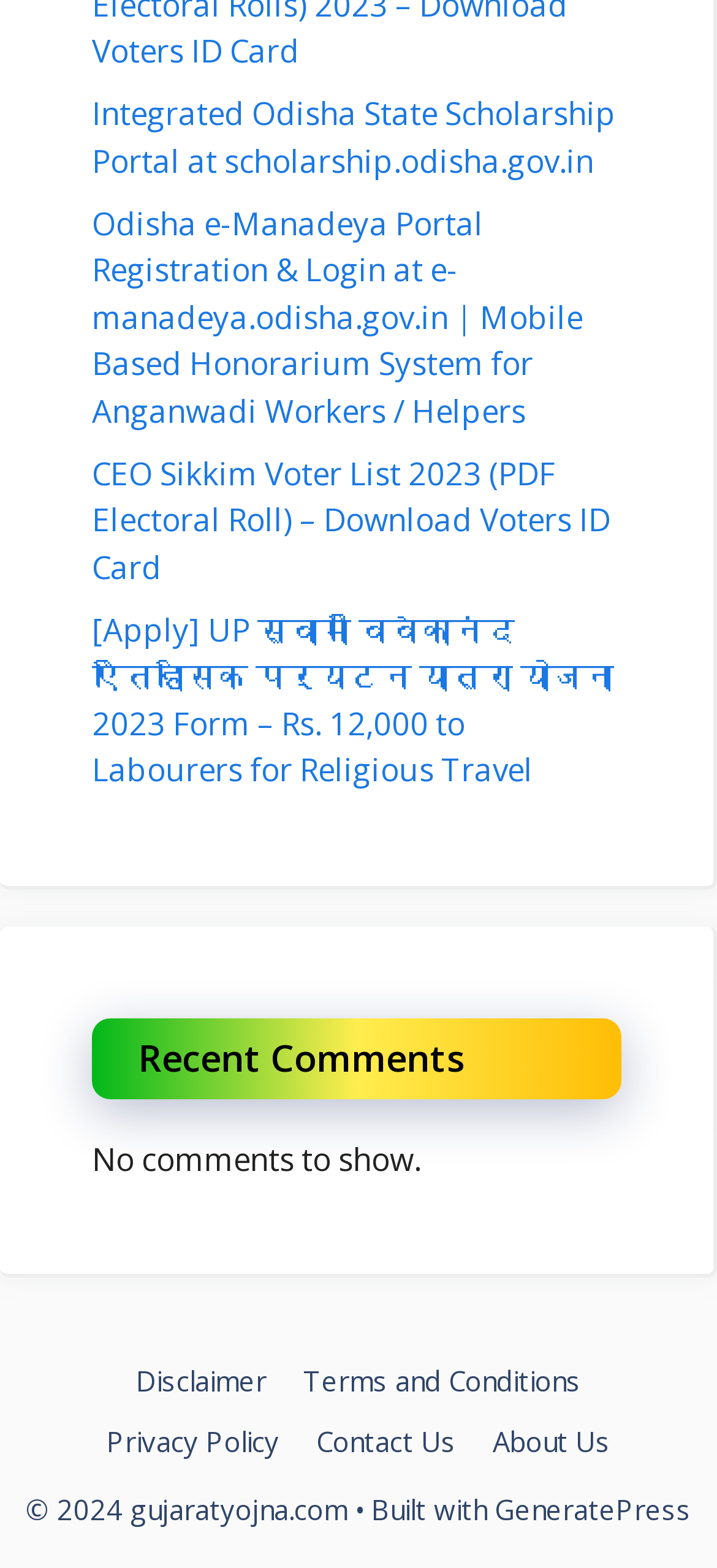Refer to the image and provide an in-depth answer to the question:
How many links are there in the footer section?

In the footer section, there are five links: 'Disclaimer', 'Terms and Conditions', 'Privacy Policy', 'Contact Us', and 'About Us'. These links are located at the bottom of the webpage.